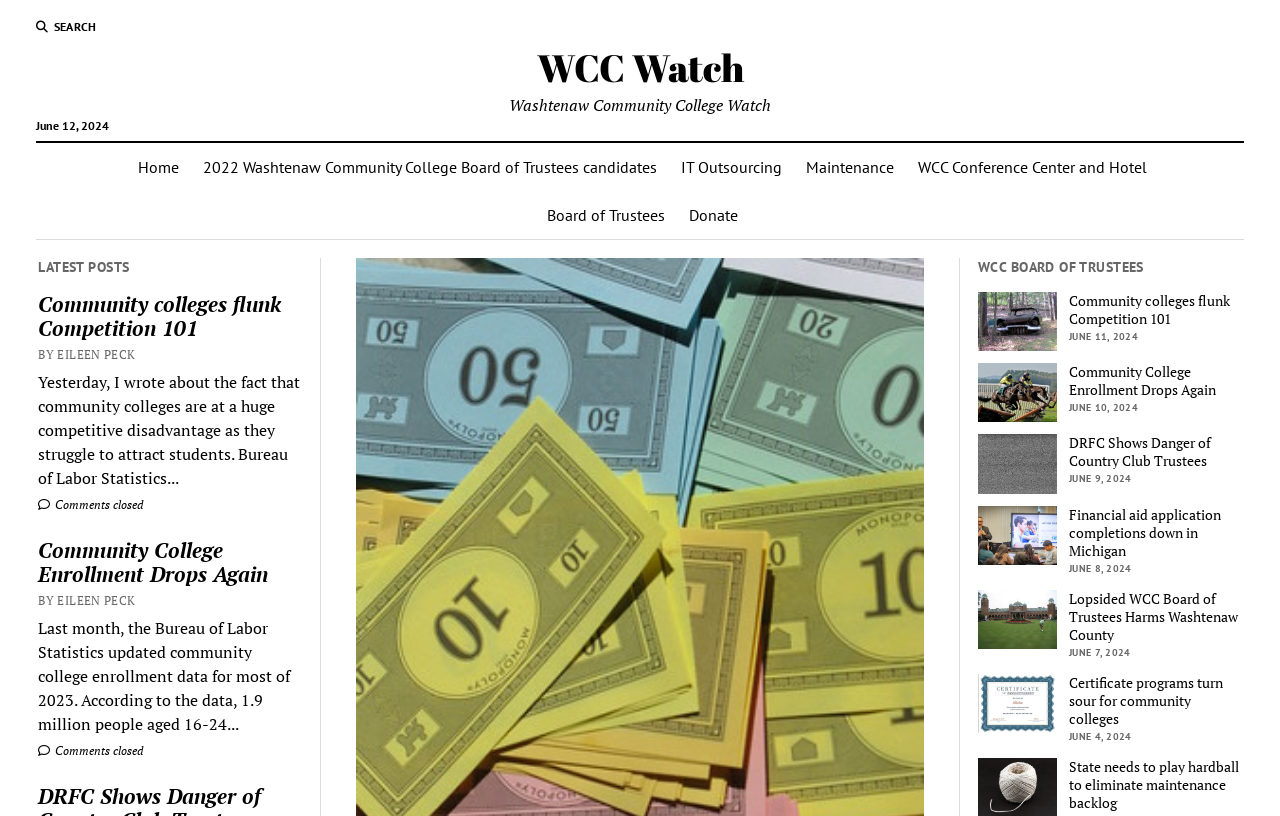Highlight the bounding box coordinates of the element you need to click to perform the following instruction: "Read the latest post 'Community colleges flunk Competition 101'."

[0.03, 0.358, 0.236, 0.416]